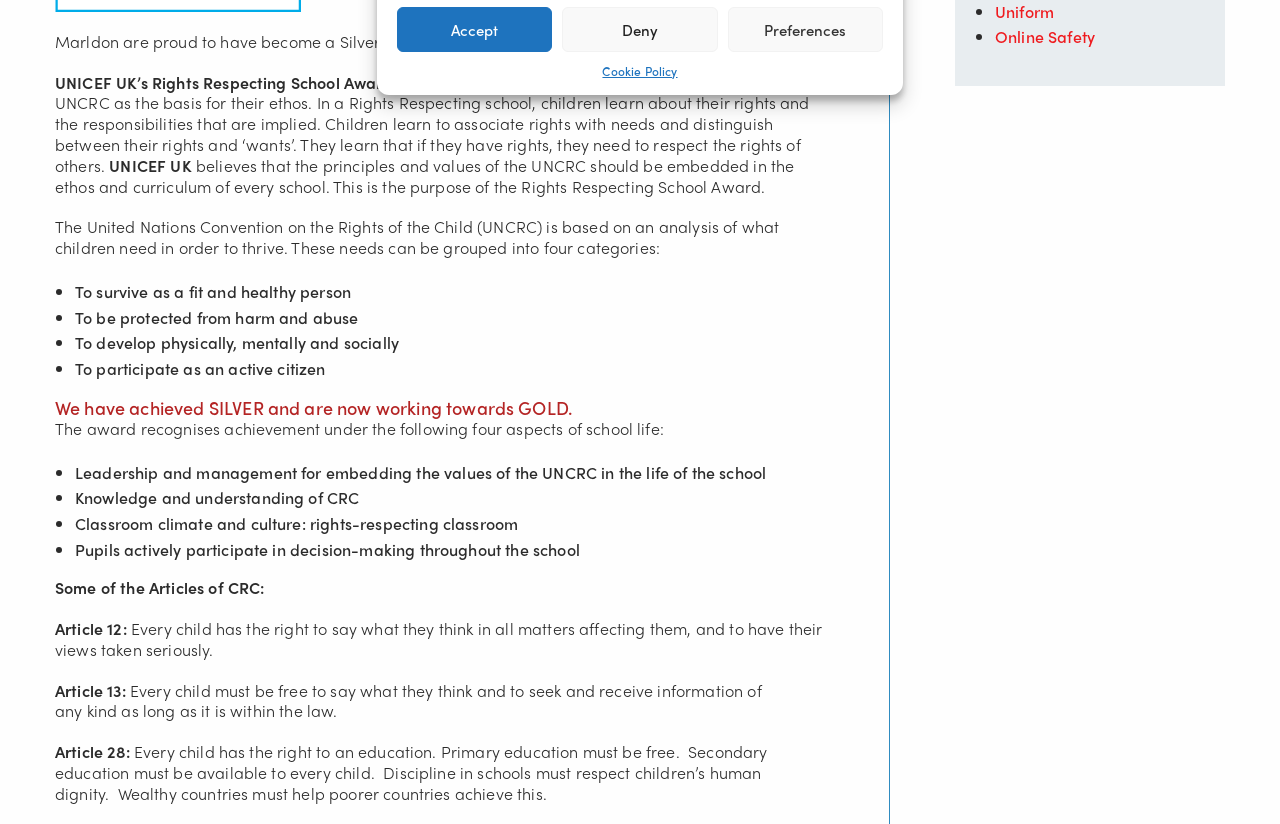Predict the bounding box coordinates for the UI element described as: "Preferences". The coordinates should be four float numbers between 0 and 1, presented as [left, top, right, bottom].

[0.568, 0.008, 0.69, 0.063]